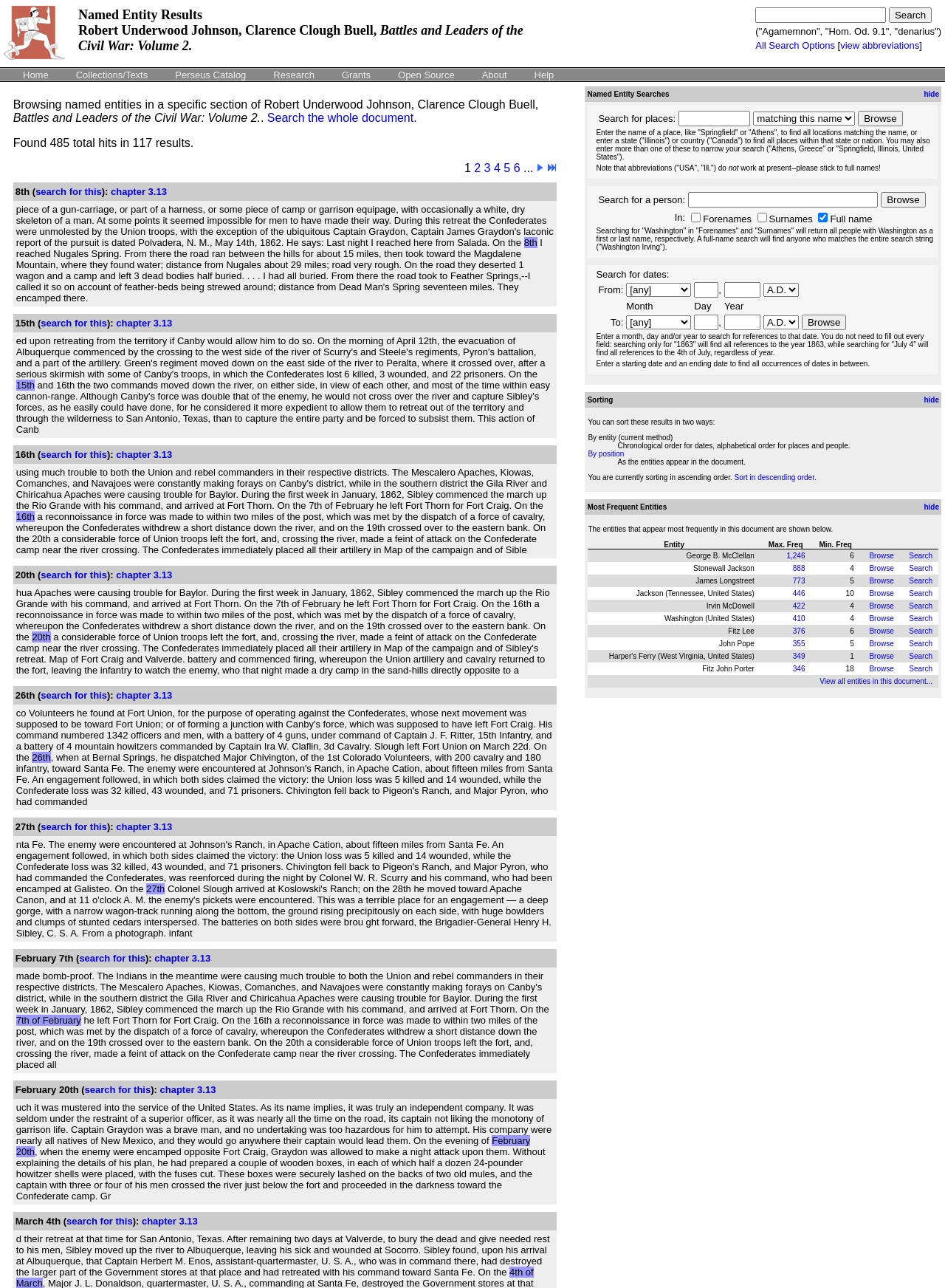What is the purpose of the 'Search' button?
Using the image, provide a detailed and thorough answer to the question.

The 'Search' button is located next to the textbox, and its purpose is to initiate a search for named entities based on the input provided in the textbox. This is inferred from the context of the webpage, which appears to be a named entity browser.